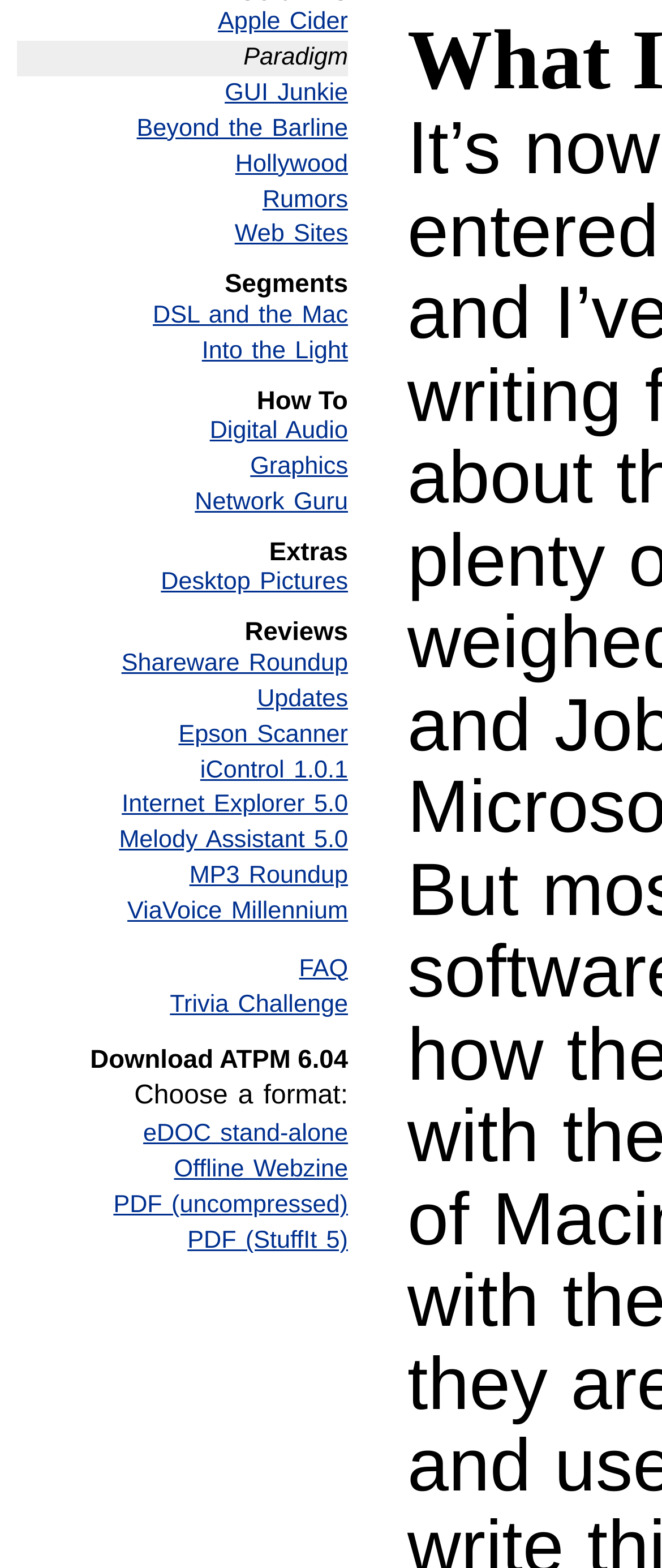Provide the bounding box coordinates of the UI element that matches the description: "Melody Assistant 5.0".

[0.026, 0.525, 0.526, 0.548]